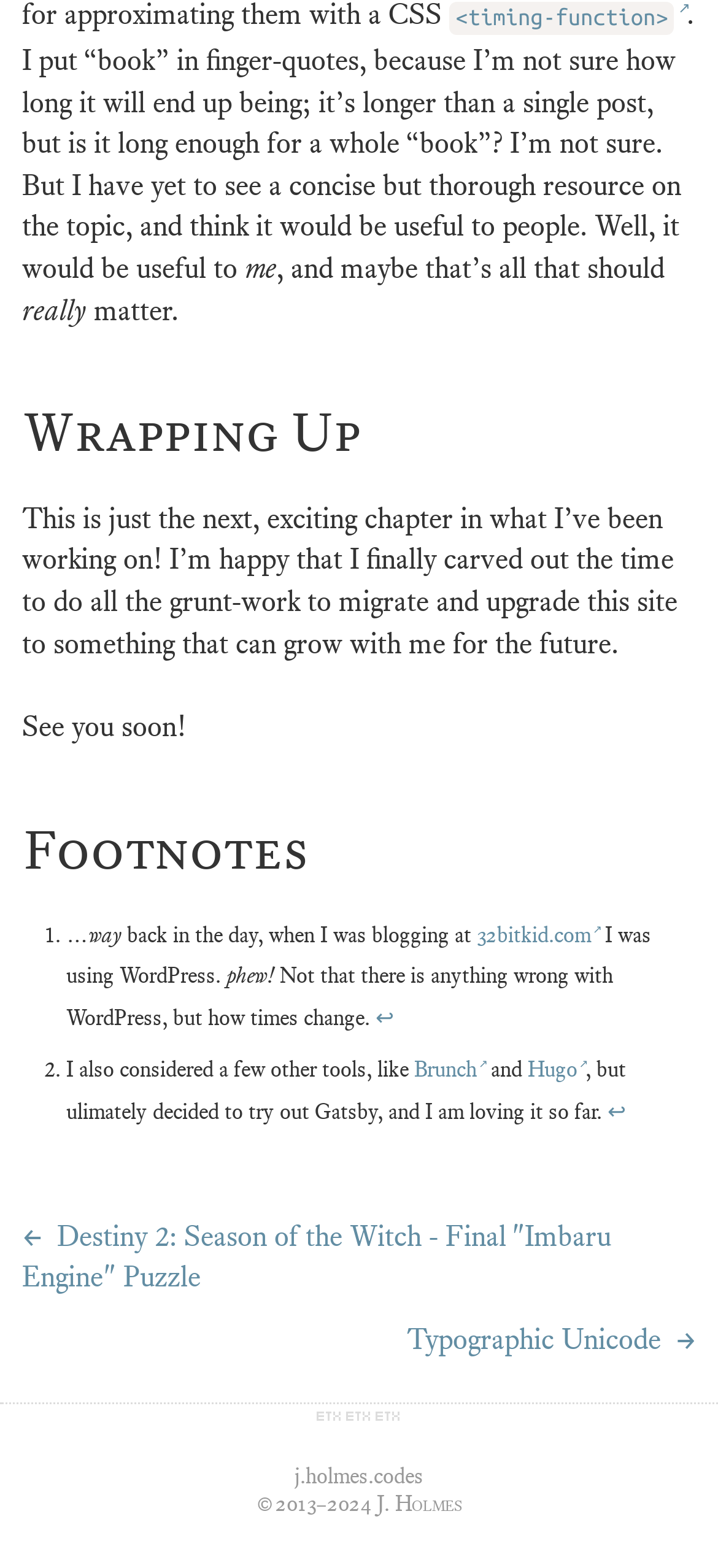What is the website's domain name?
Utilize the image to construct a detailed and well-explained answer.

The website's domain name can be found at the bottom of the webpage, where it says 'j.holmes.codes'.